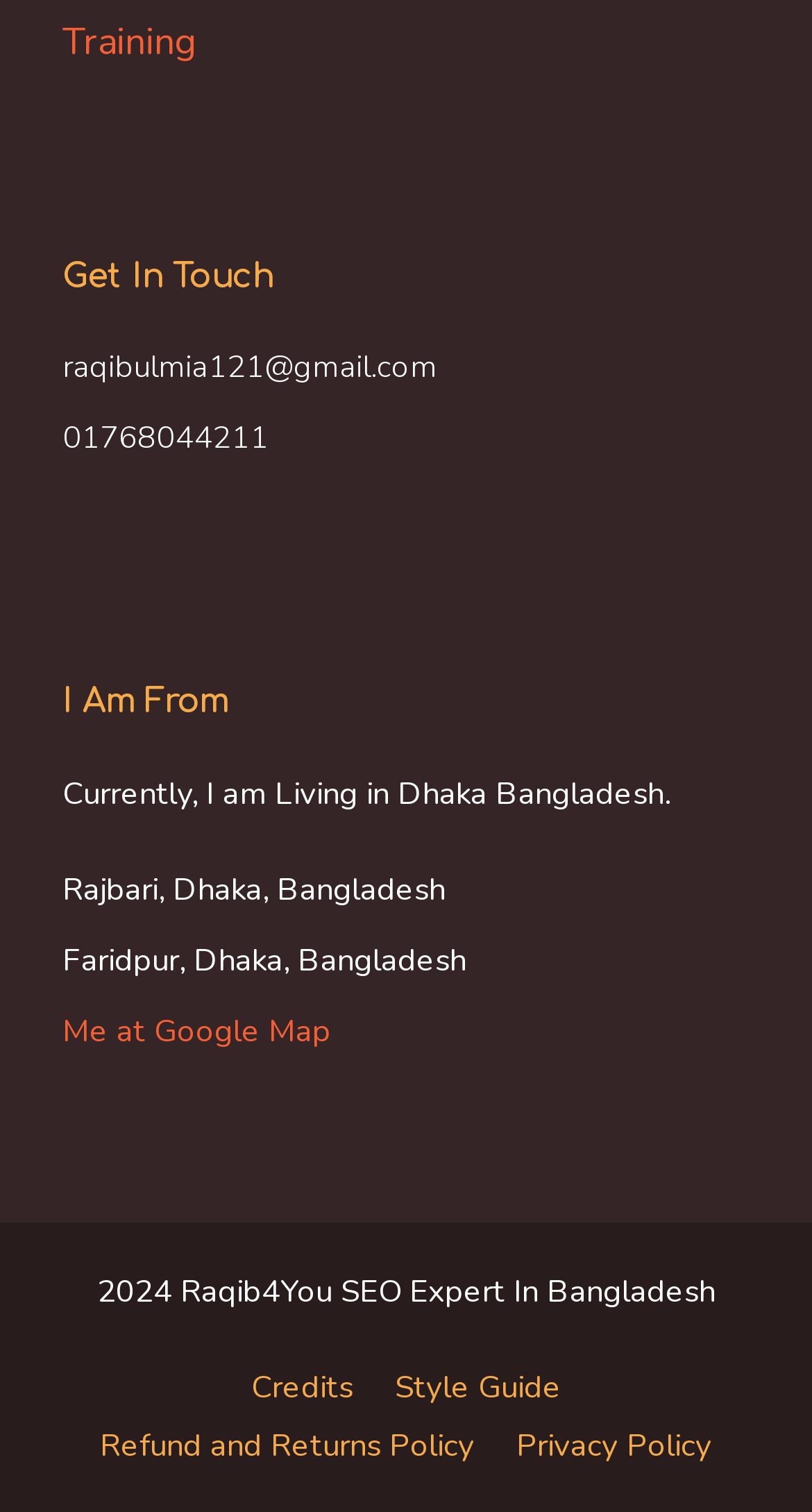Please respond to the question with a concise word or phrase:
How many links are provided at the bottom of the webpage?

4